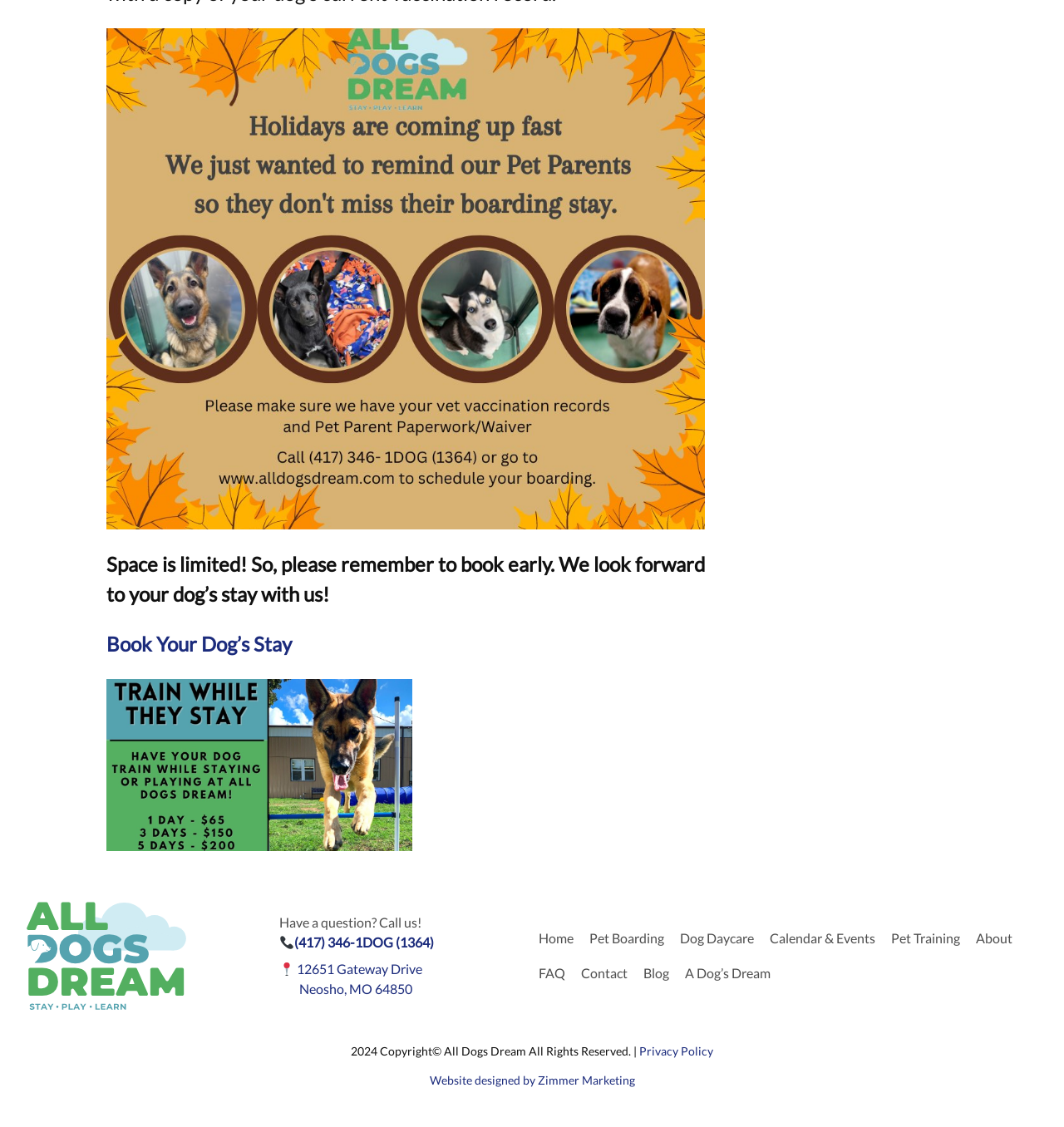Extract the bounding box coordinates for the UI element described by the text: "A Dog’s Dream". The coordinates should be in the form of [left, top, right, bottom] with values between 0 and 1.

[0.644, 0.854, 0.724, 0.873]